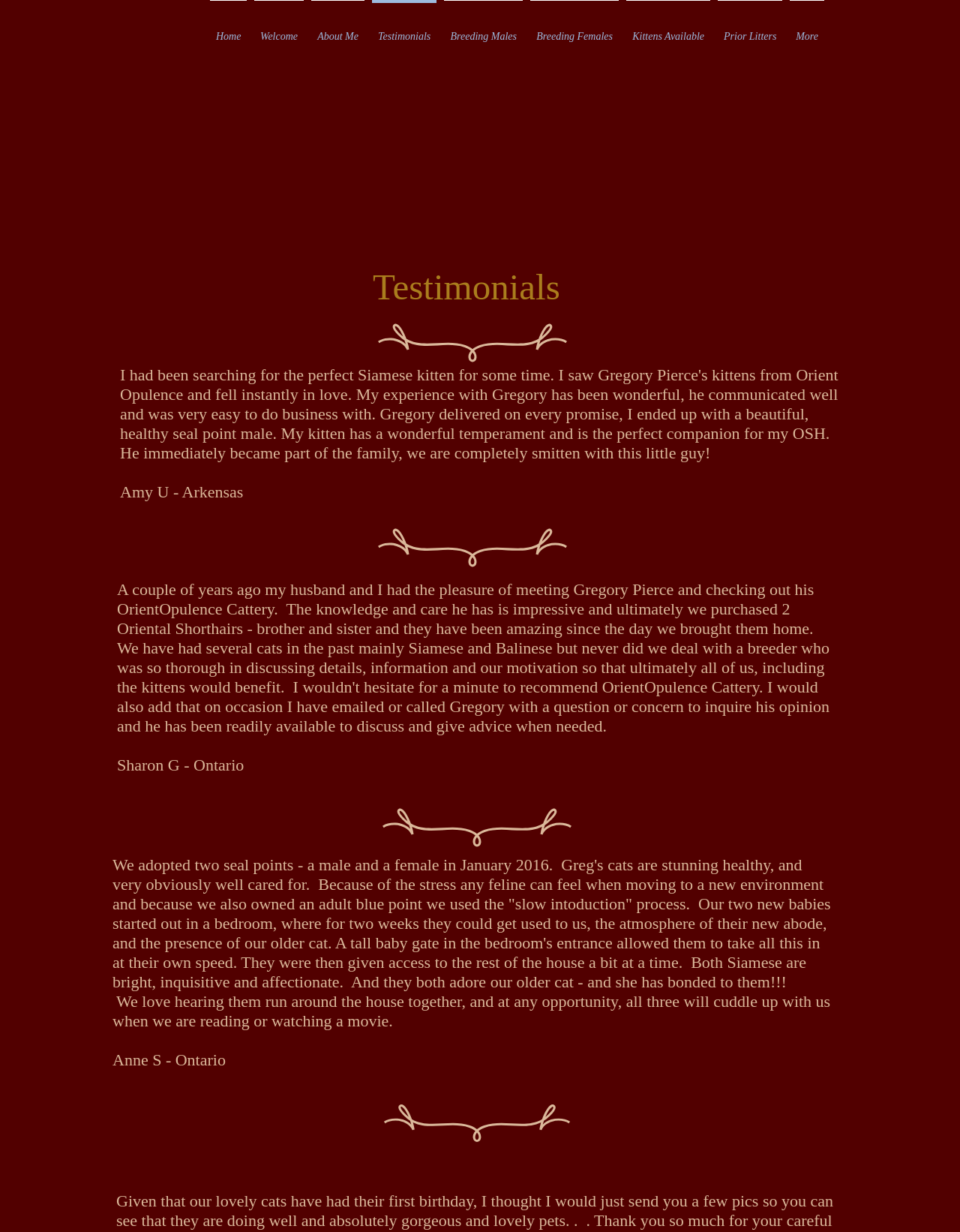Please determine the bounding box coordinates of the area that needs to be clicked to complete this task: 'go to home page'. The coordinates must be four float numbers between 0 and 1, formatted as [left, top, right, bottom].

[0.215, 0.0, 0.261, 0.048]